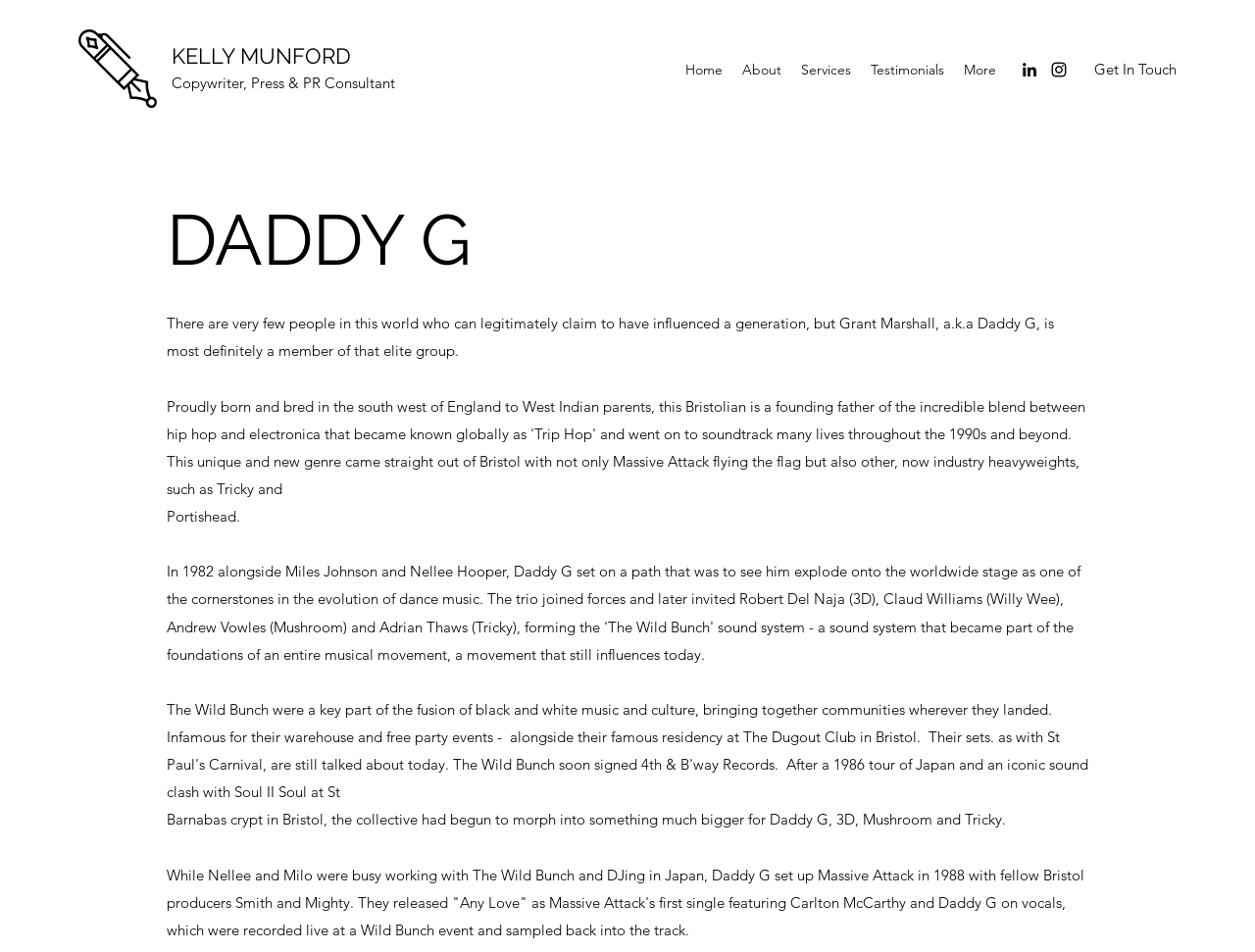What is the name of the social media platform with an image?
Answer the question based on the image using a single word or a brief phrase.

LinkedIn